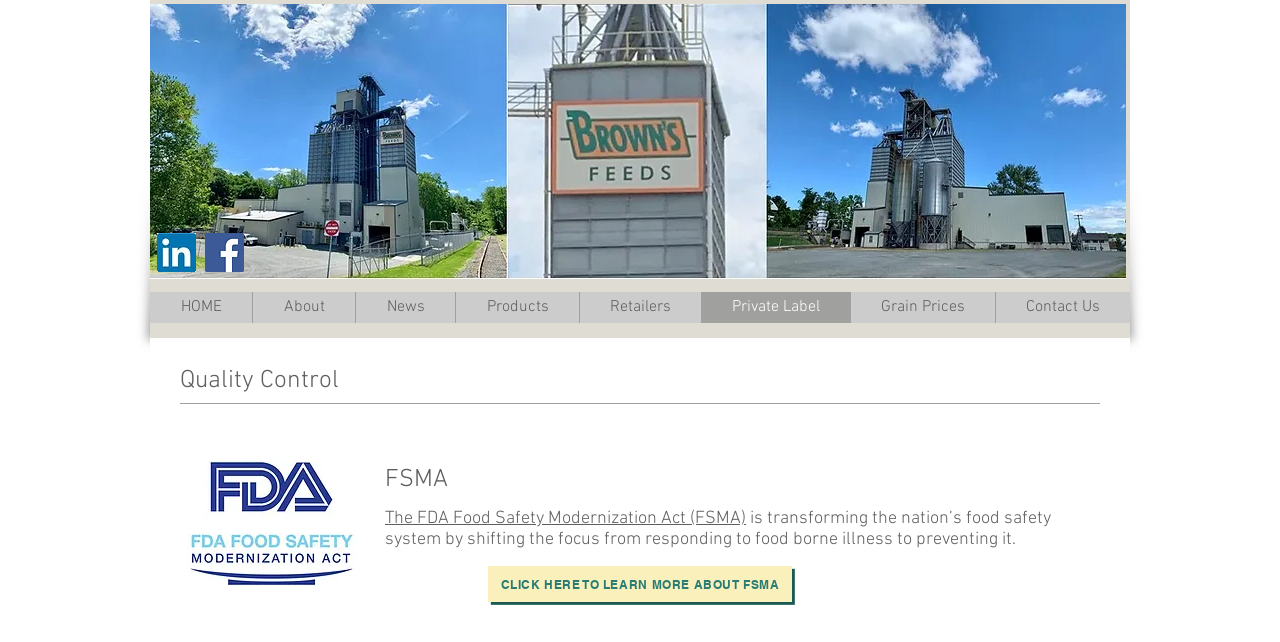Please identify the bounding box coordinates of the area that needs to be clicked to fulfill the following instruction: "Go to the HOME page."

[0.117, 0.455, 0.197, 0.503]